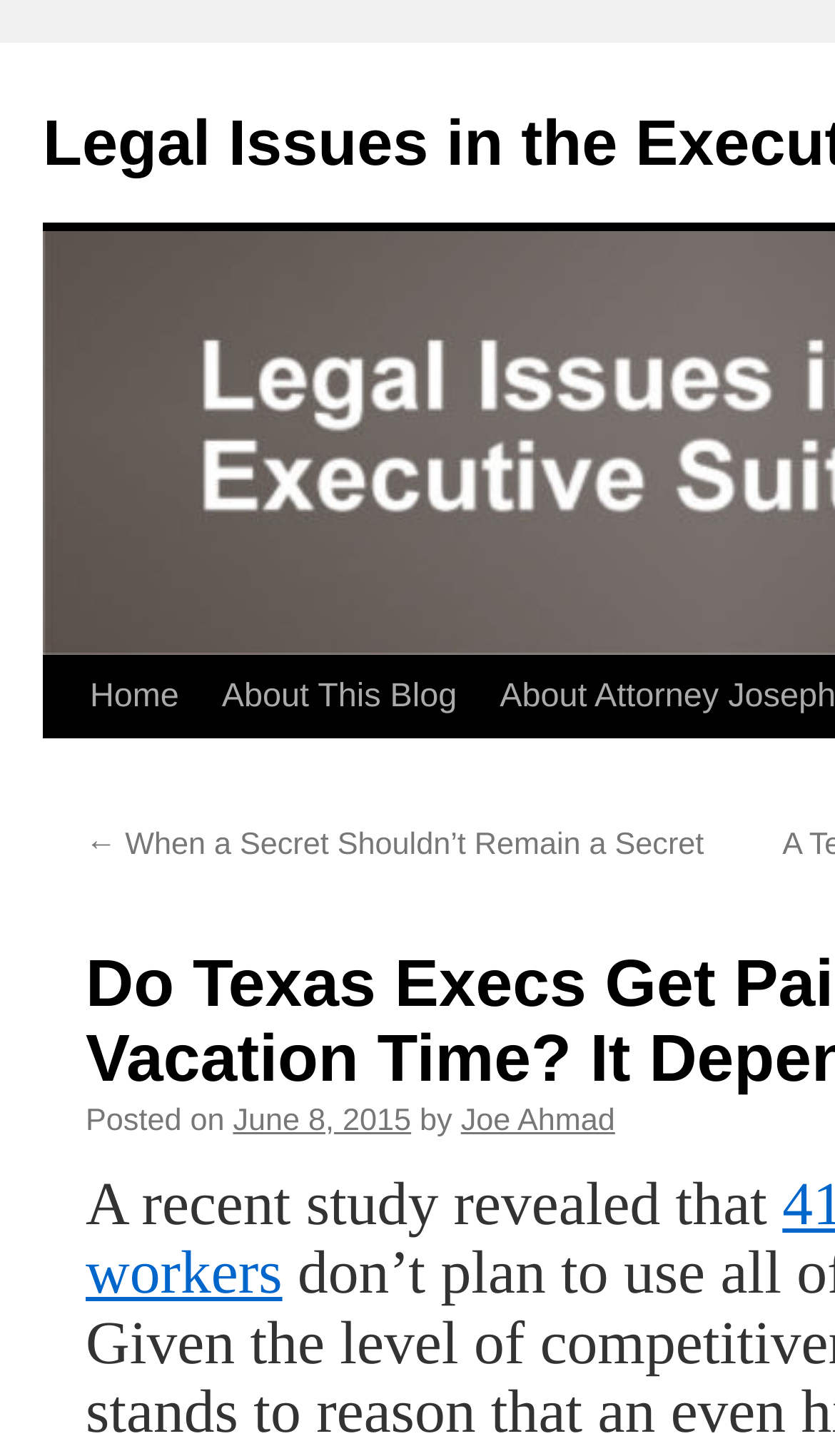Respond with a single word or phrase to the following question: What is the topic of the blog post?

Unused vacation time